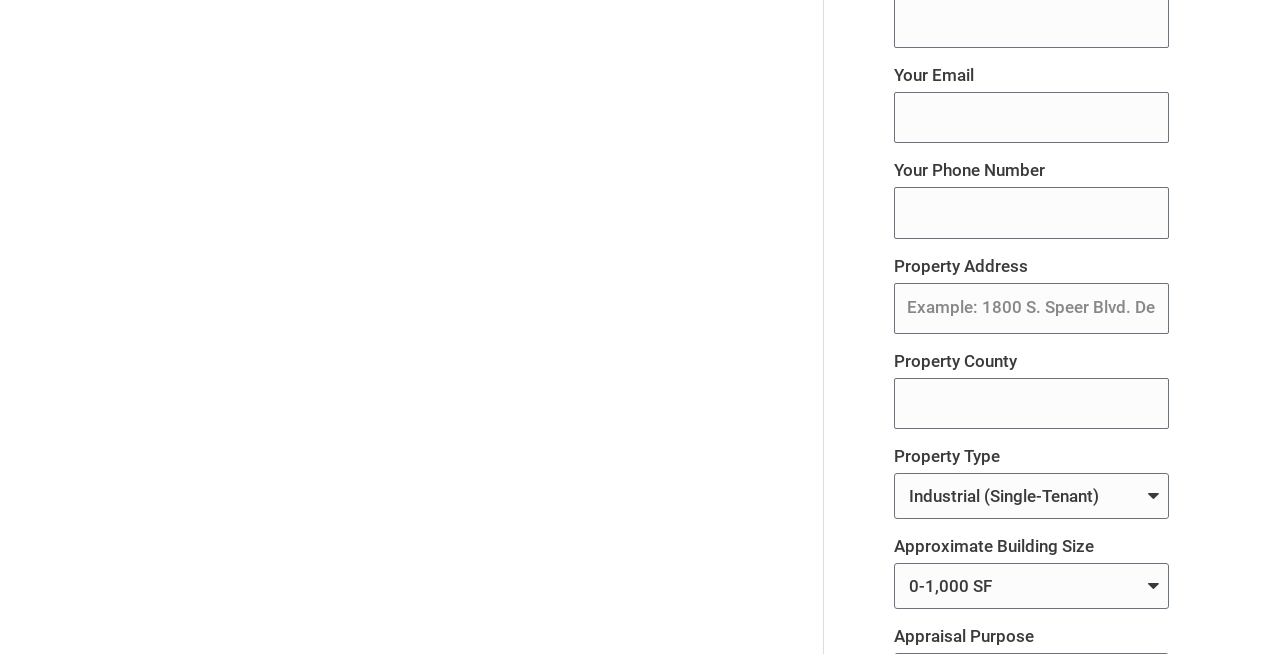What is the purpose of the 'Property Type' field?
Could you answer the question in a detailed manner, providing as much information as possible?

The purpose of the 'Property Type' field is to select the type of property because it is a combobox that allows the user to choose from a list of options, and it is labeled as 'Property Type'.